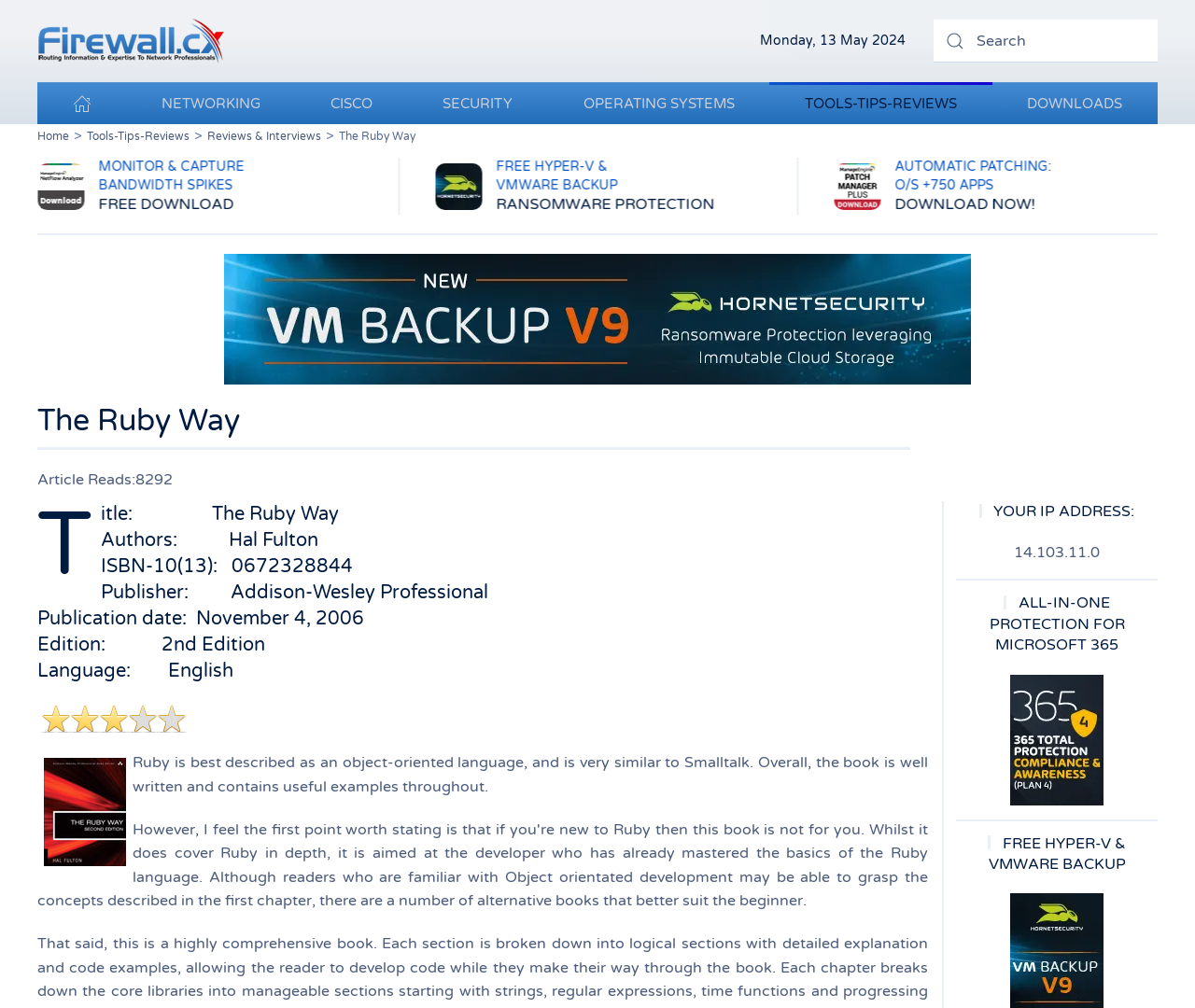Elaborate on the webpage's design and content in a detailed caption.

This webpage is about a book review, specifically "The Ruby Way" by Hal Fulton. At the top of the page, there are several links, including "Skip to main content", "Back to home", and a search bar with a magnifying glass icon. Below these links, there is a time indicator showing the current date, "Monday, 13 May 2024".

On the left side of the page, there are several buttons with dropdown menus, including "NETWORKING", "CISCO", "SECURITY", "OPERATING SYSTEMS", and "TOOLS-TIPS-REVIEWS". Next to these buttons, there is a link to "DOWNLOADS".

The main content of the page is divided into several sections. The first section has a breadcrumb navigation bar with links to "Home", "Tools-Tips-Reviews", and "Reviews & Interviews". Below this, there is a carousel with multiple slides, each containing a link to a different topic, such as "FREE HYPER-V & VMWARE BACKUP RANSOMWARE PROTECTION" and "AUTOMATIC PATCHING: O/S +750 APPS DOWNLOAD NOW!".

The next section has a heading "The Ruby Way" and a brief description of the book. Below this, there is a link to "Hornet Security - VM Backup" with an accompanying image. The book's details, including the author, ISBN, publisher, publication date, edition, and language, are listed in a separate section.

The page also includes a rating system with three stars, an image of the book cover, and a brief summary of the book's content. Additionally, there are several sections with headings, including "YOUR IP ADDRESS:", "ALL-IN-ONE PROTECTION FOR MICROSOFT 365", and "FREE HYPER-V & VMWARE BACKUP", each with accompanying links and images.